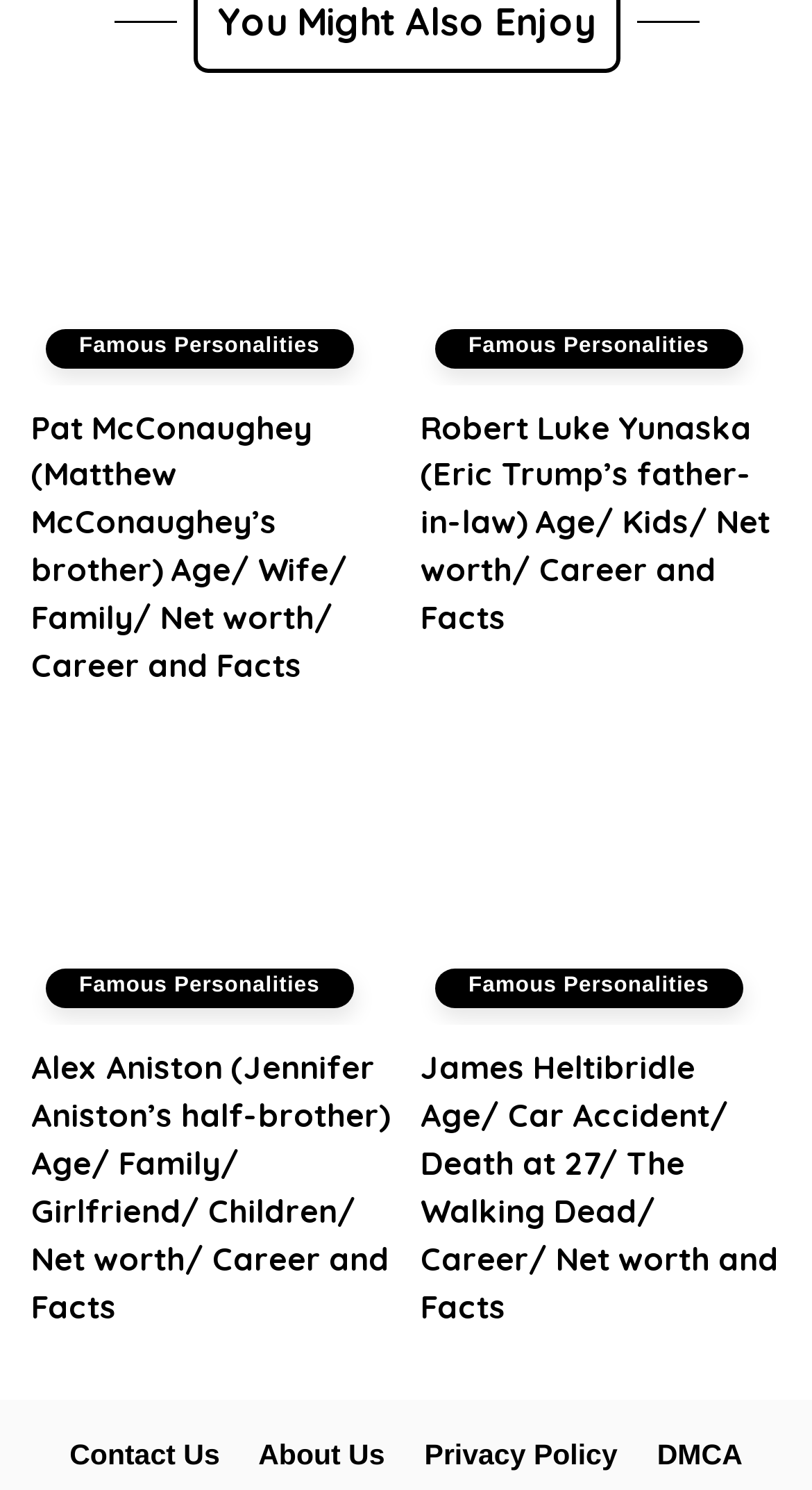Can you find the bounding box coordinates for the element that needs to be clicked to execute this instruction: "View Pat McConaughey's profile"? The coordinates should be given as four float numbers between 0 and 1, i.e., [left, top, right, bottom].

[0.038, 0.077, 0.482, 0.258]